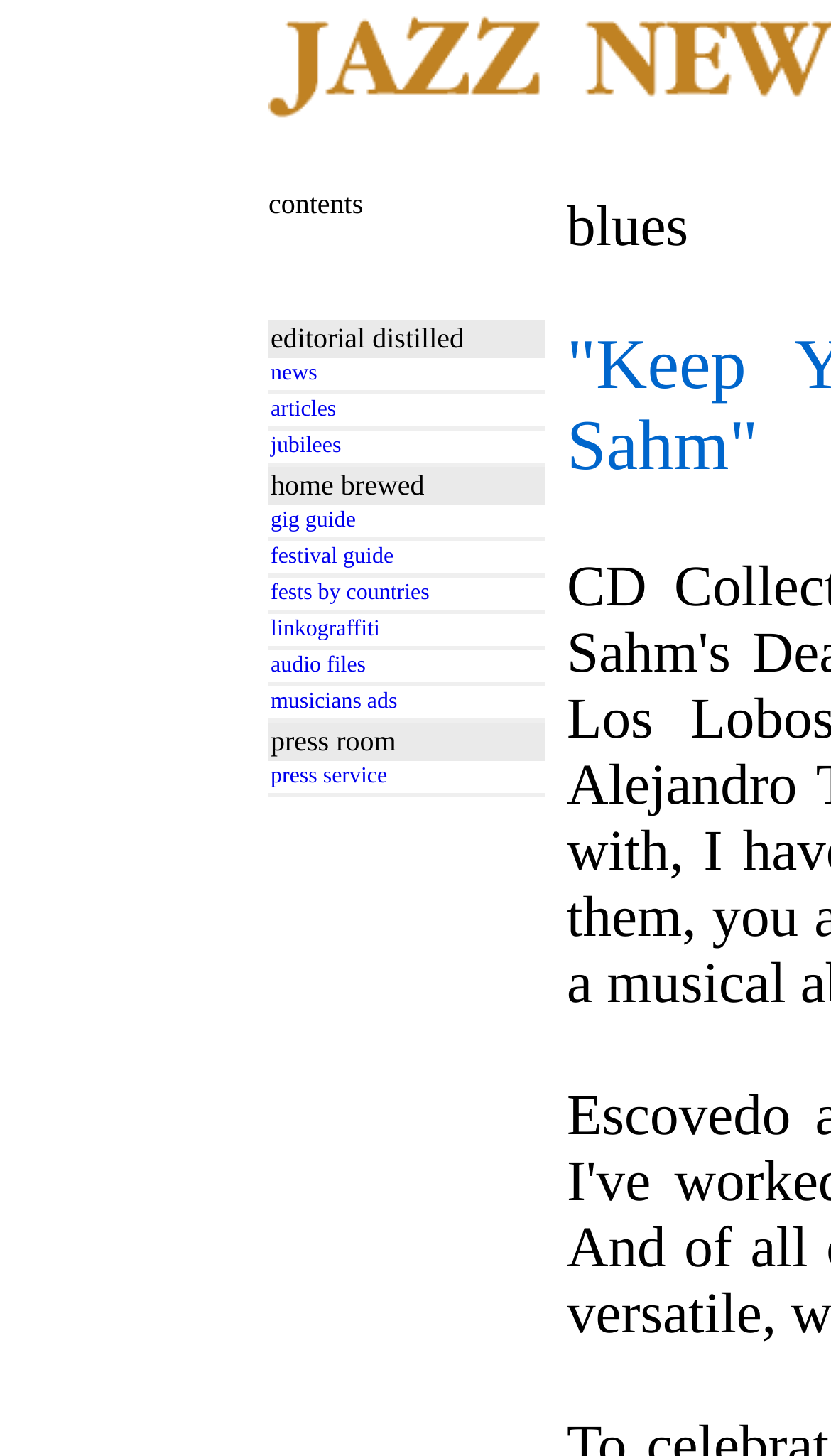Please identify the bounding box coordinates of the area I need to click to accomplish the following instruction: "Click the 'Post Comment' button".

None